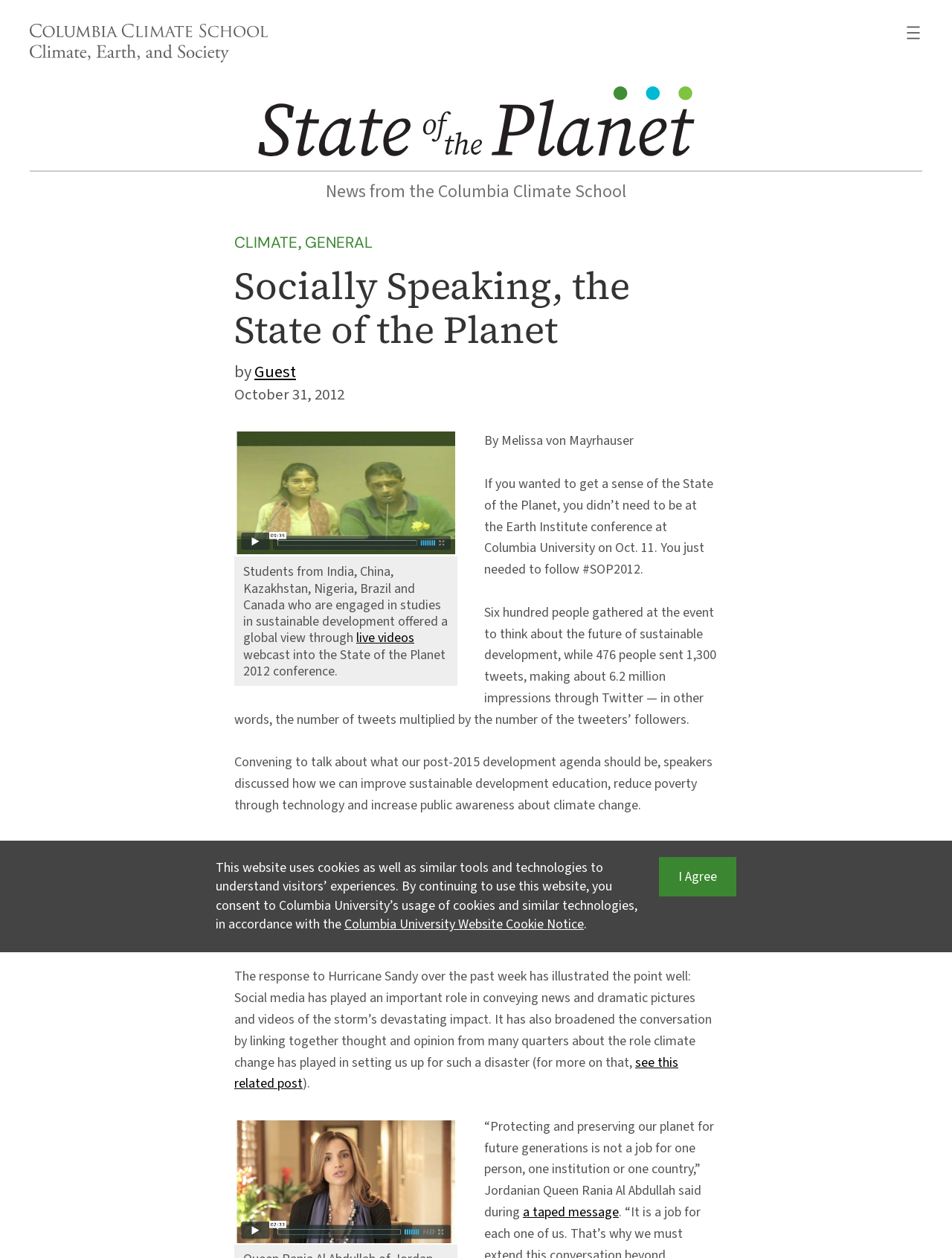Highlight the bounding box coordinates of the element you need to click to perform the following instruction: "View the image of Salchichón de Chocolate oder Schoko-Salami."

None